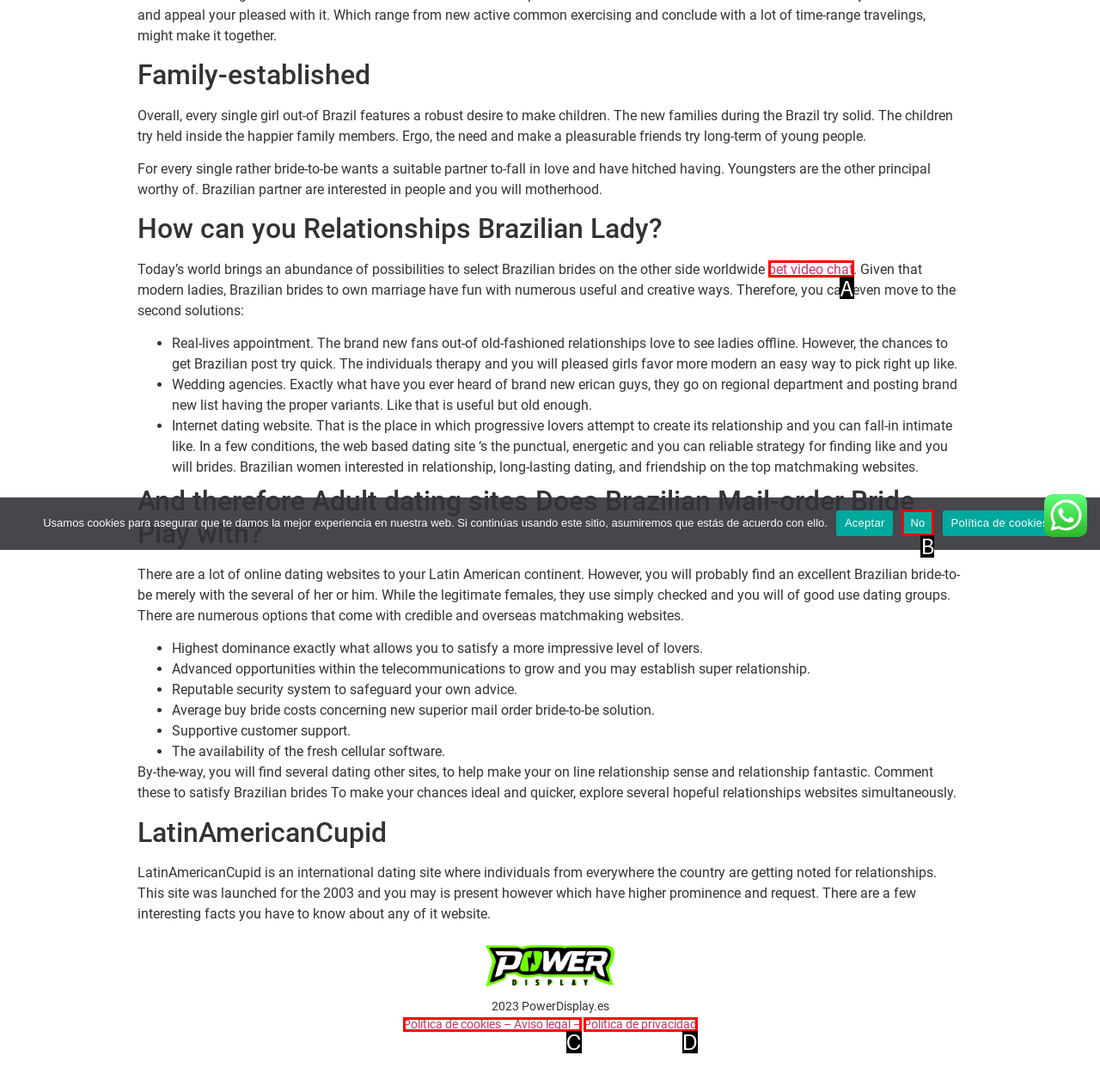Identify which HTML element matches the description: Don’t just ride, thrive !. Answer with the correct option's letter.

None